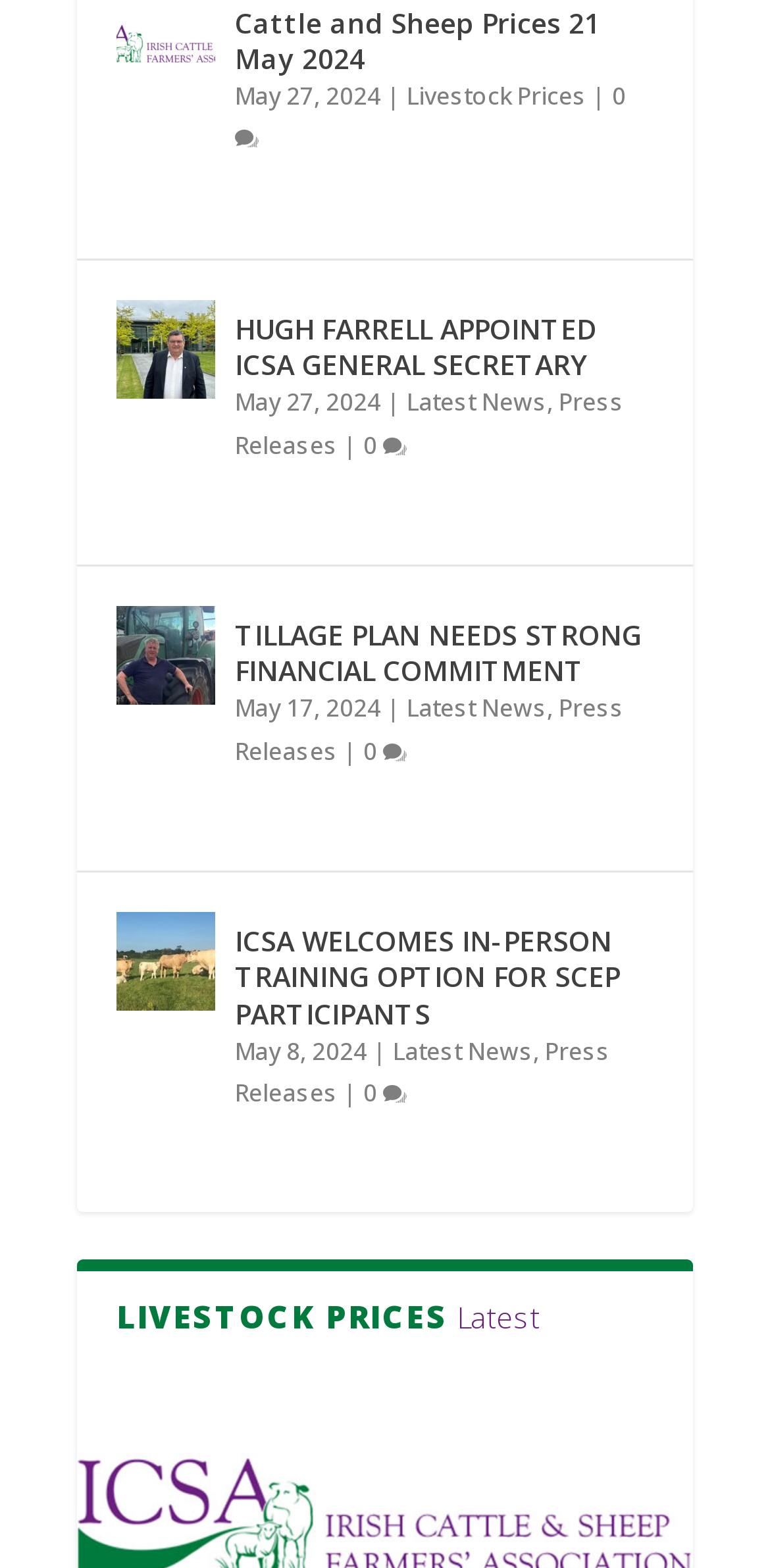Kindly provide the bounding box coordinates of the section you need to click on to fulfill the given instruction: "View latest news".

[0.528, 0.246, 0.71, 0.267]